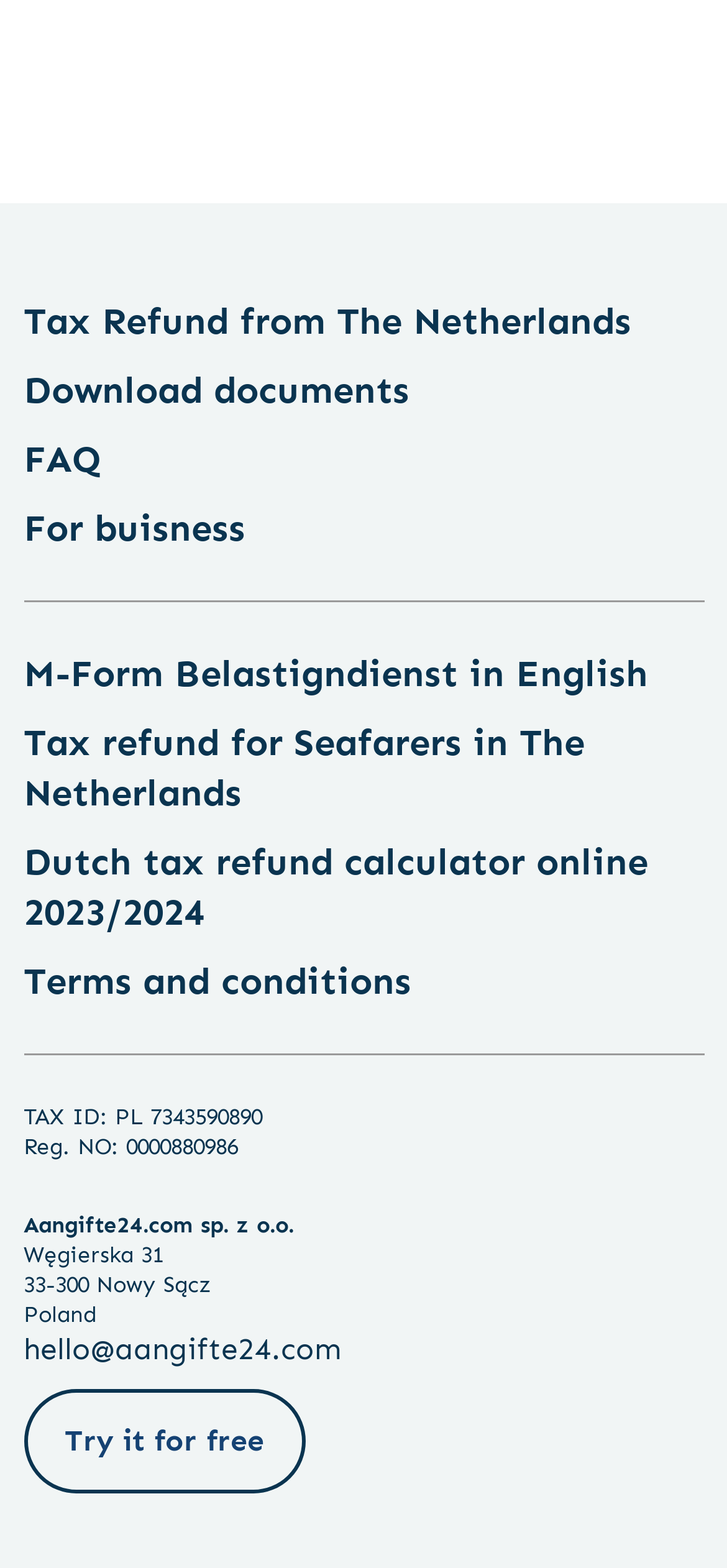What is the purpose of the 'Try it for free' link?
Give a one-word or short phrase answer based on the image.

To try the service for free